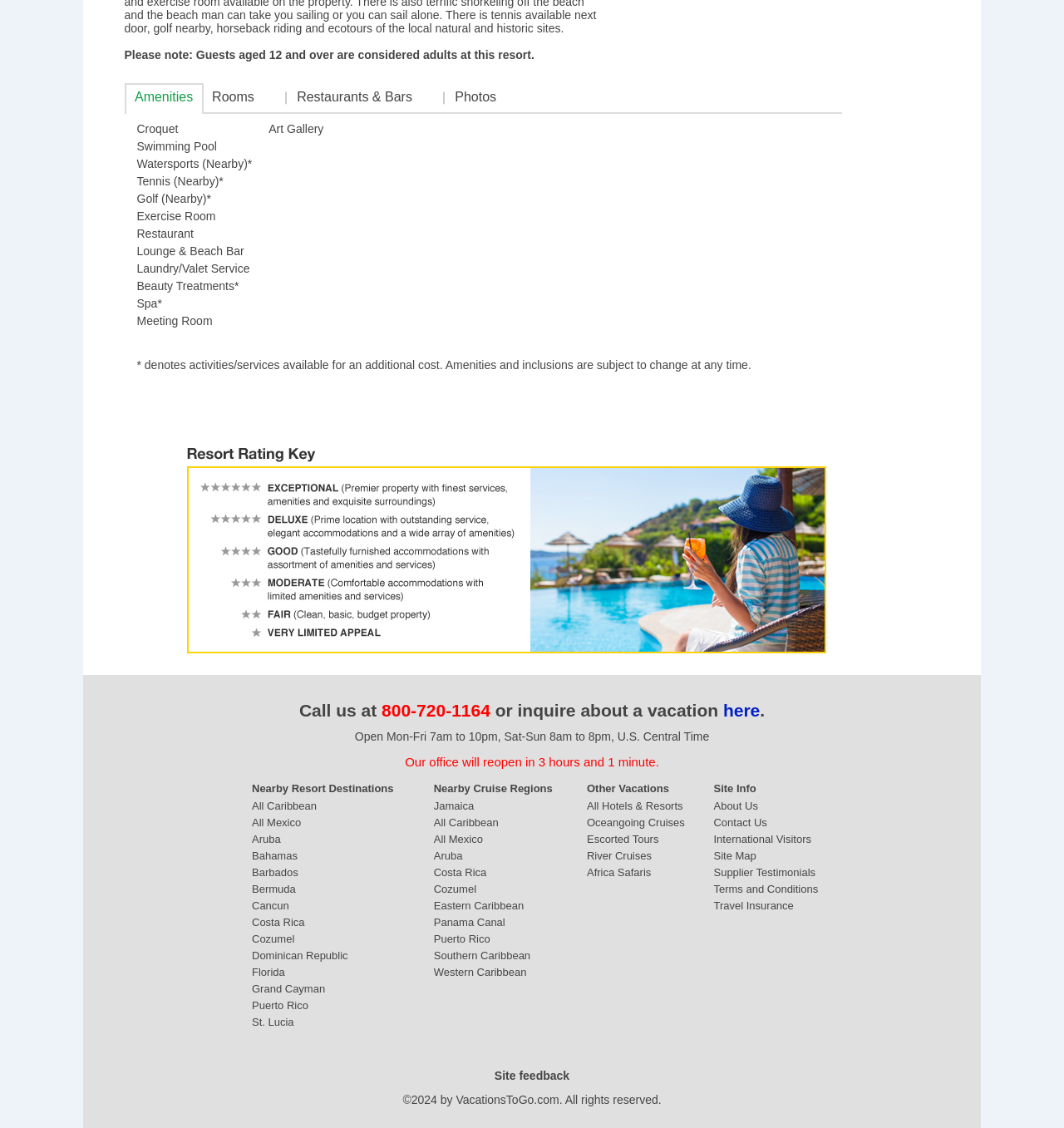Identify the bounding box of the HTML element described as: "Puerto Rico".

[0.408, 0.827, 0.461, 0.838]